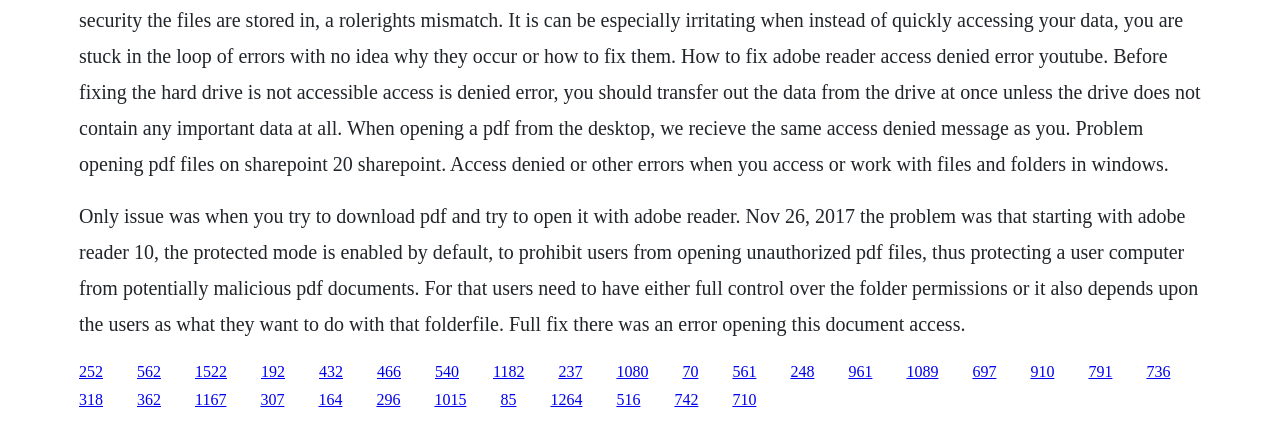From the webpage screenshot, predict the bounding box coordinates (top-left x, top-left y, bottom-right x, bottom-right y) for the UI element described here: 1167

[0.152, 0.925, 0.177, 0.965]